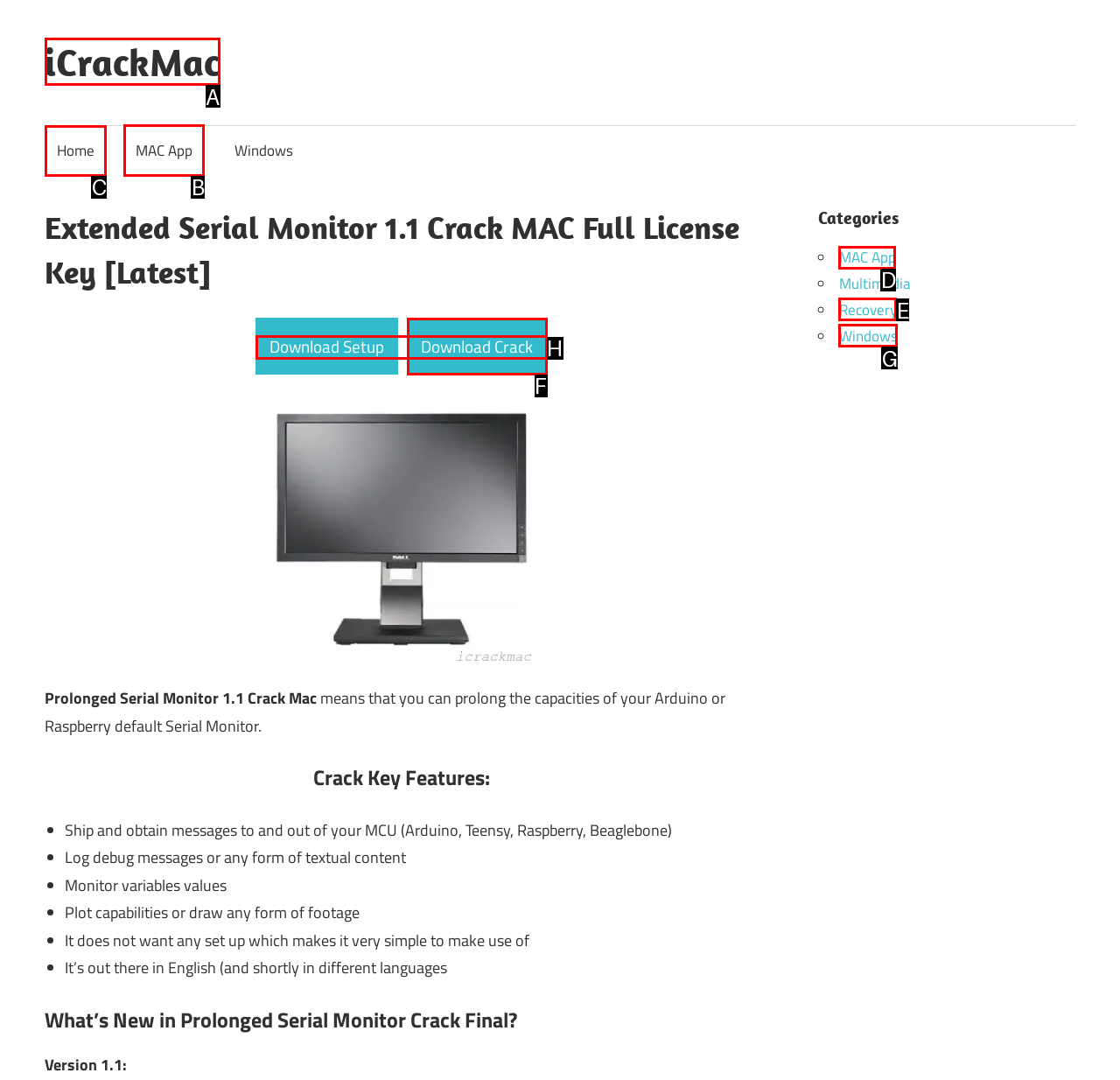Tell me which one HTML element I should click to complete the following task: View the 'ULUCU Logo' Answer with the option's letter from the given choices directly.

None